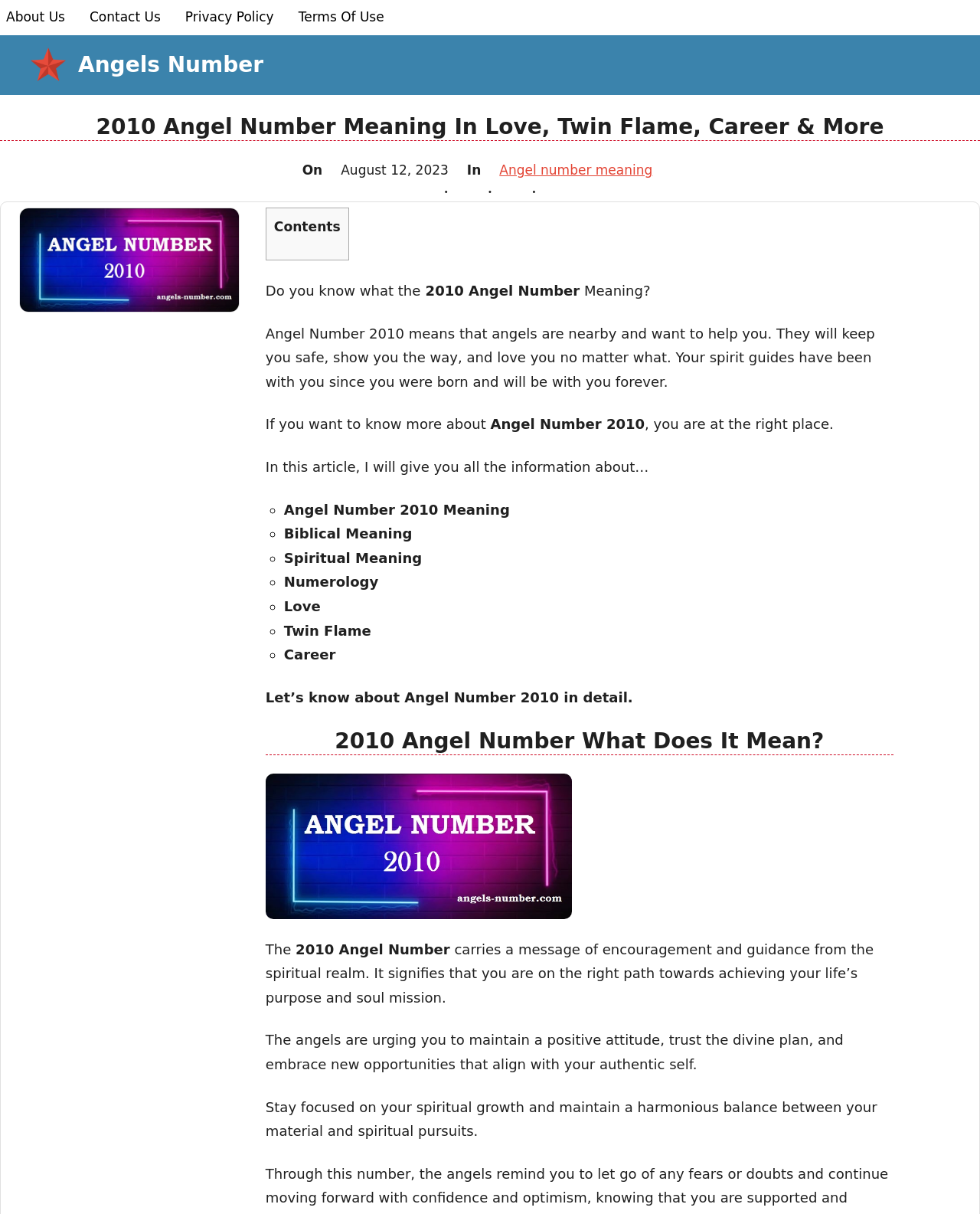Identify the bounding box coordinates necessary to click and complete the given instruction: "Visit the 'College basketball' page".

None